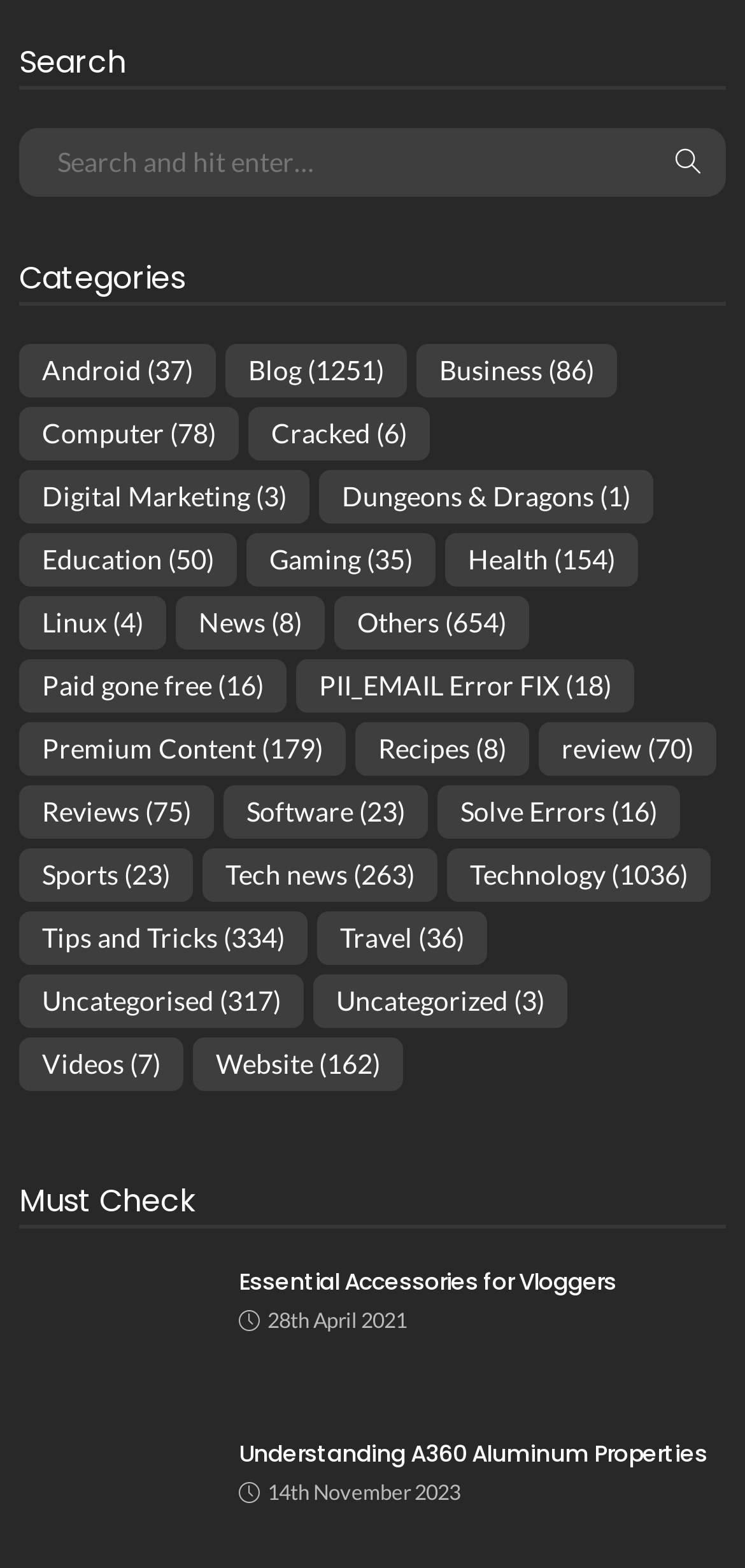Identify the bounding box coordinates for the element that needs to be clicked to fulfill this instruction: "browse Business category". Provide the coordinates in the format of four float numbers between 0 and 1: [left, top, right, bottom].

[0.559, 0.219, 0.828, 0.253]